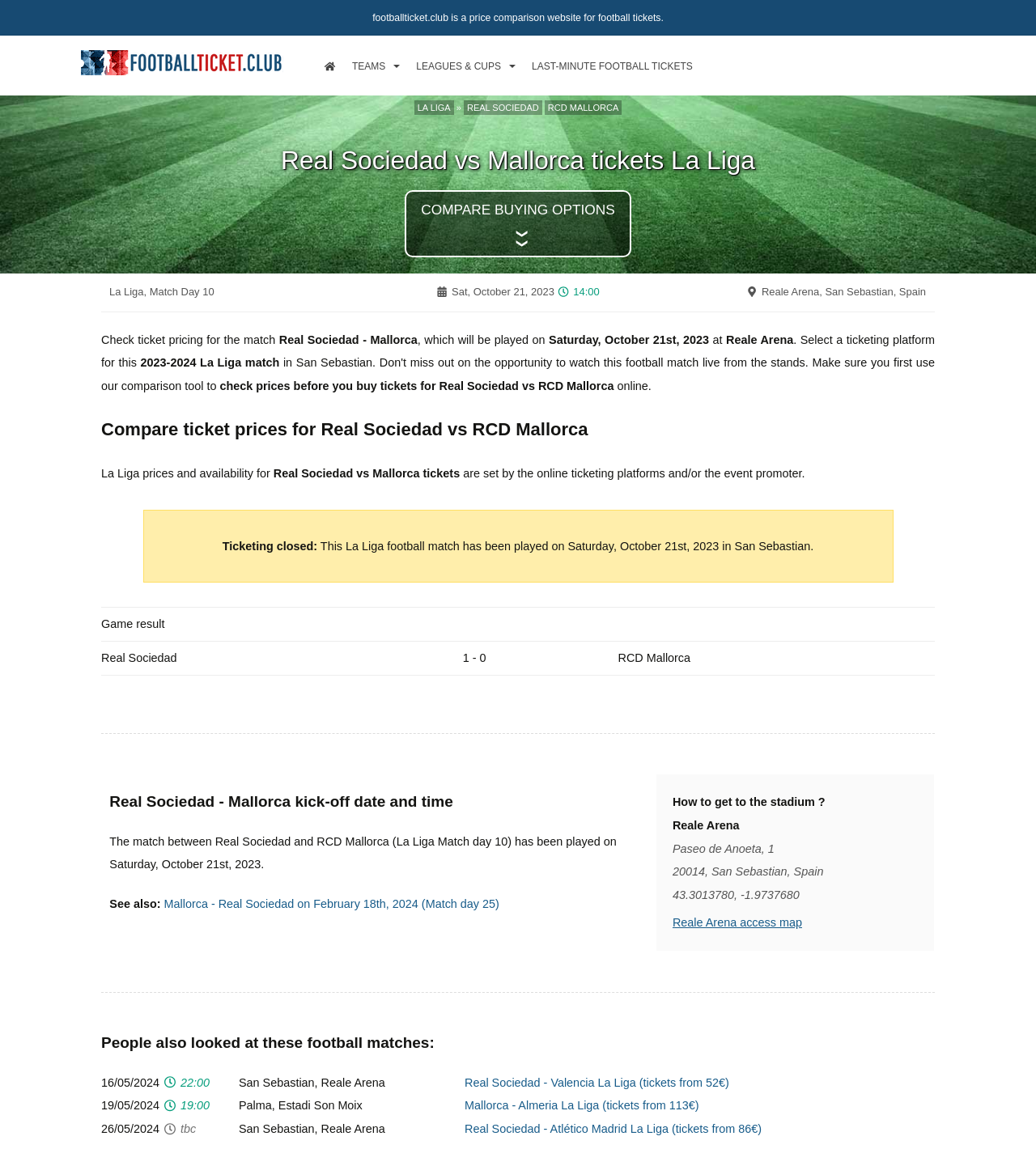Find the bounding box coordinates for the HTML element specified by: "Real Sociedad".

[0.448, 0.086, 0.523, 0.099]